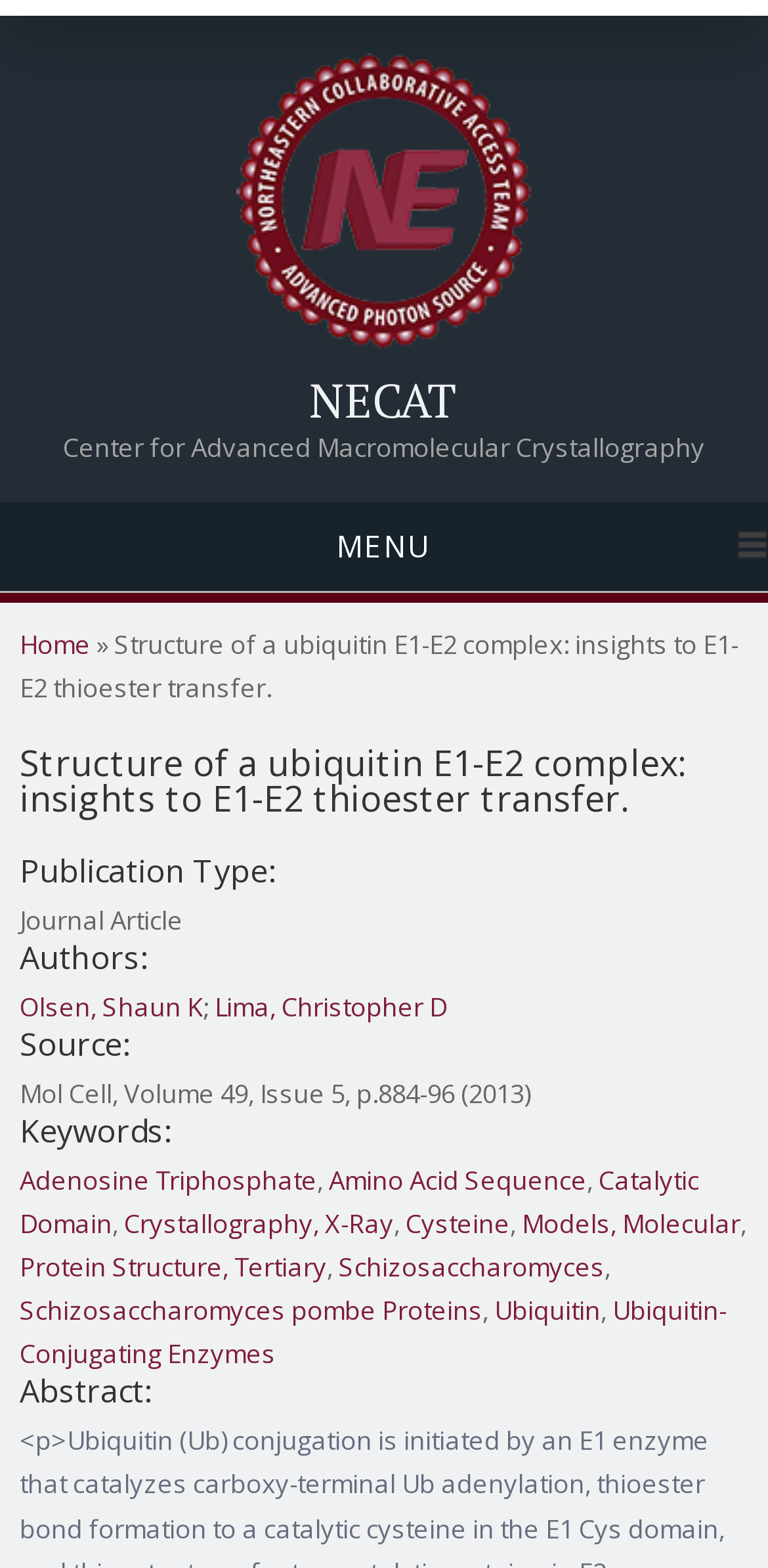Please determine the bounding box coordinates for the element with the description: "Home".

[0.026, 0.399, 0.118, 0.422]